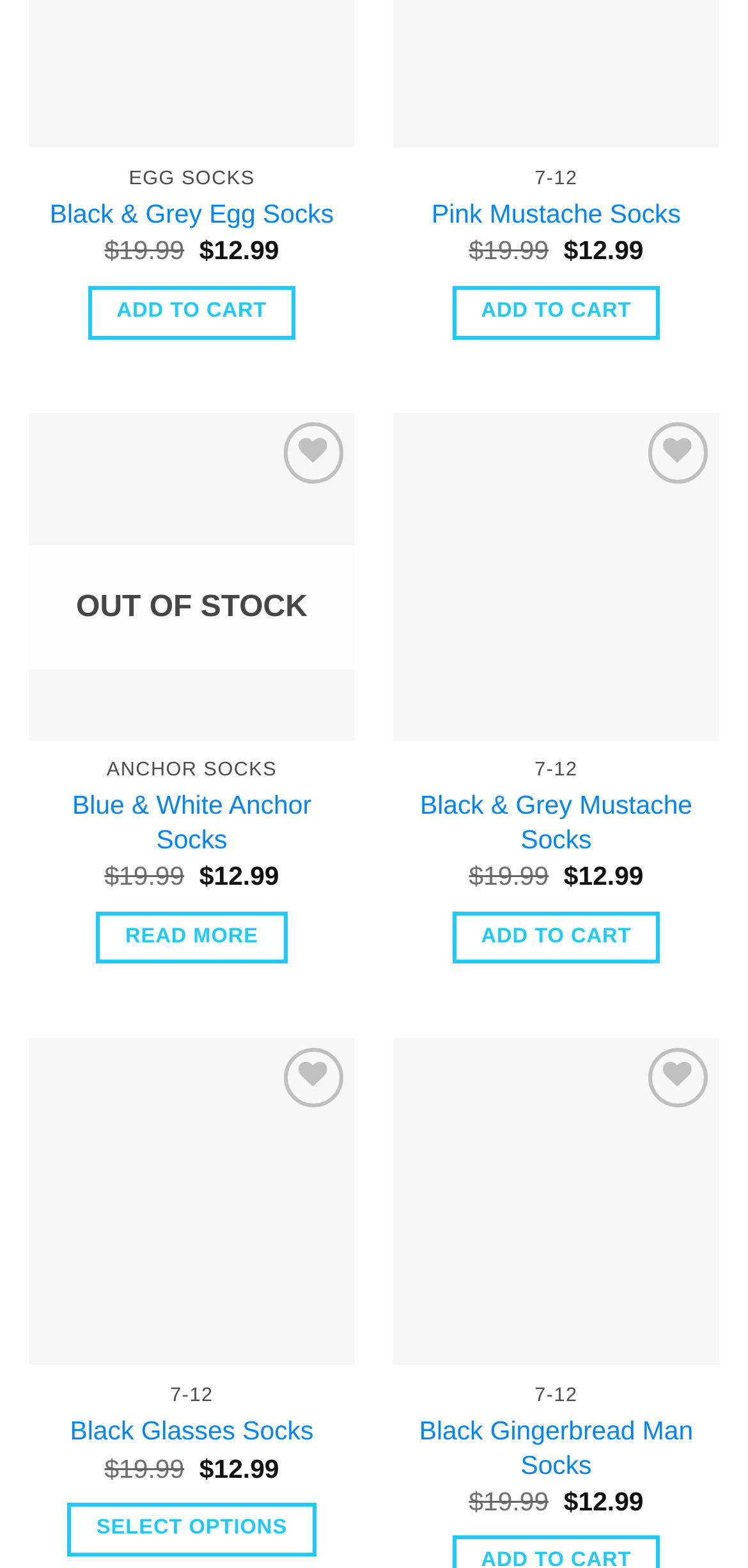What is the function of the button with the text 'ADD TO CART'?
Based on the visual information, provide a detailed and comprehensive answer.

I found the function of the button with the text 'ADD TO CART' by looking at its location near the product links and its text content, which suggests that it is used to add the product to the cart.